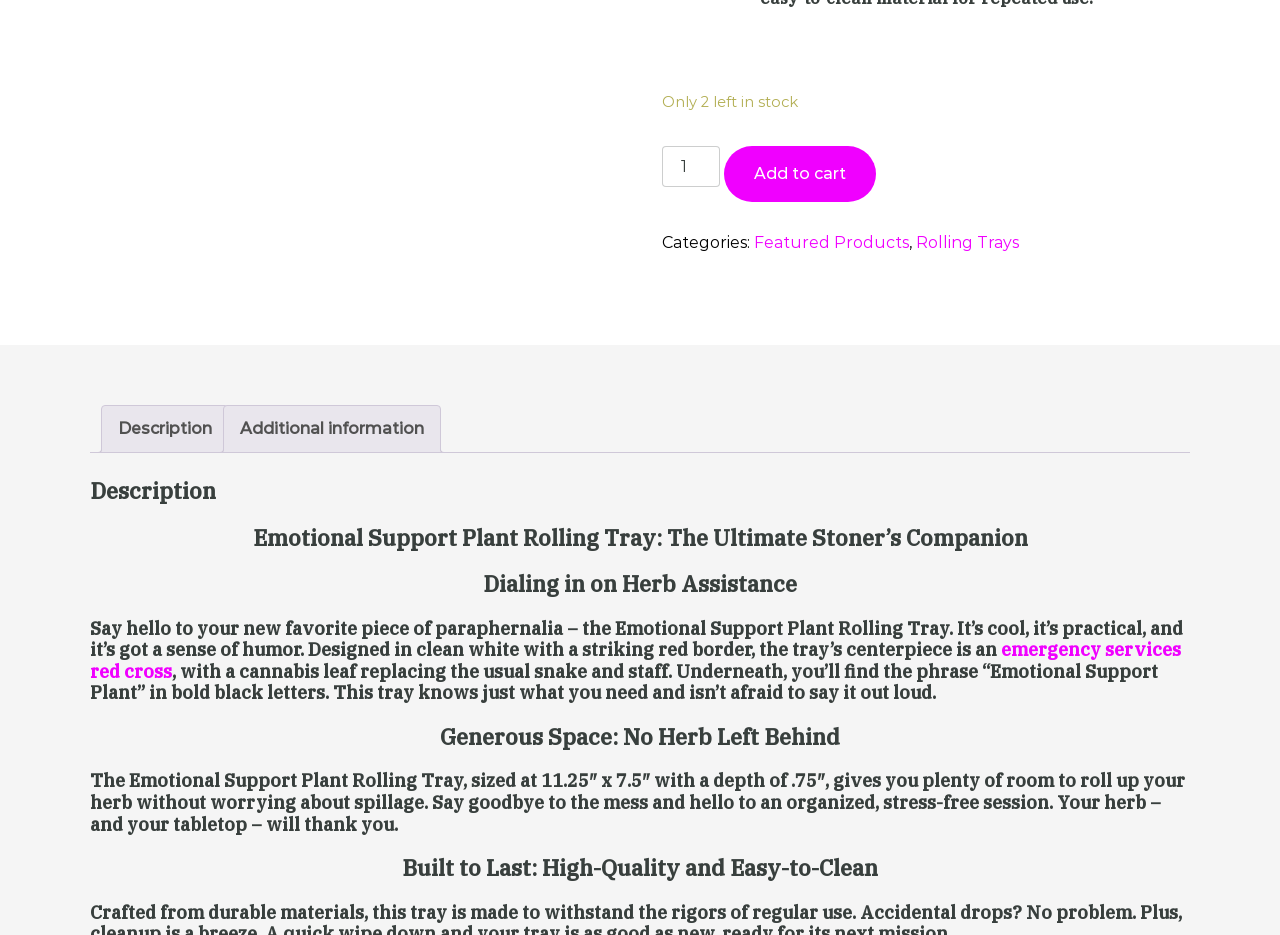Locate the bounding box of the user interface element based on this description: "Hemp Wraps vs Tobacco Wraps".

[0.781, 0.153, 0.906, 0.227]